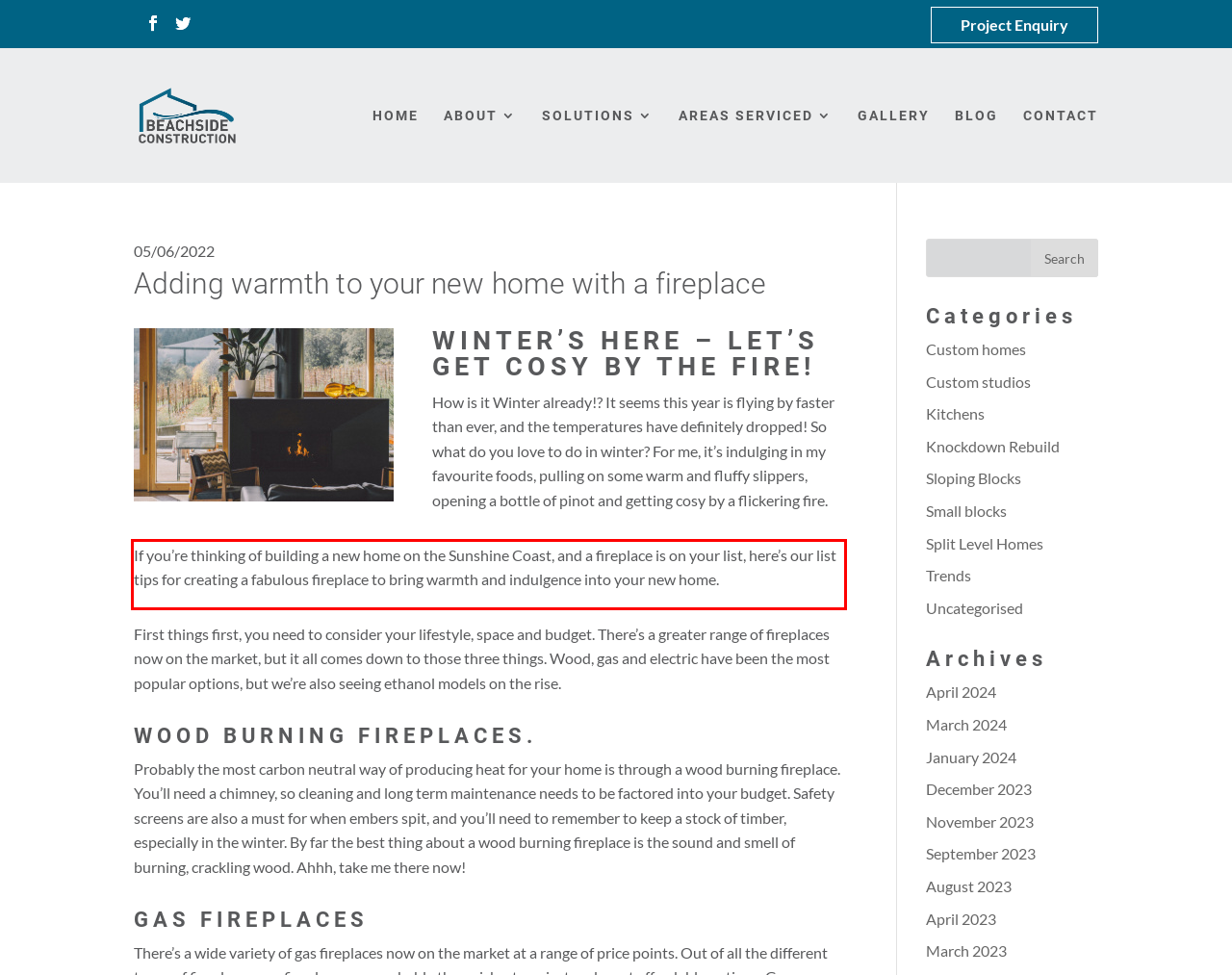Please extract the text content from the UI element enclosed by the red rectangle in the screenshot.

If you’re thinking of building a new home on the Sunshine Coast, and a fireplace is on your list, here’s our list tips for creating a fabulous fireplace to bring warmth and indulgence into your new home.